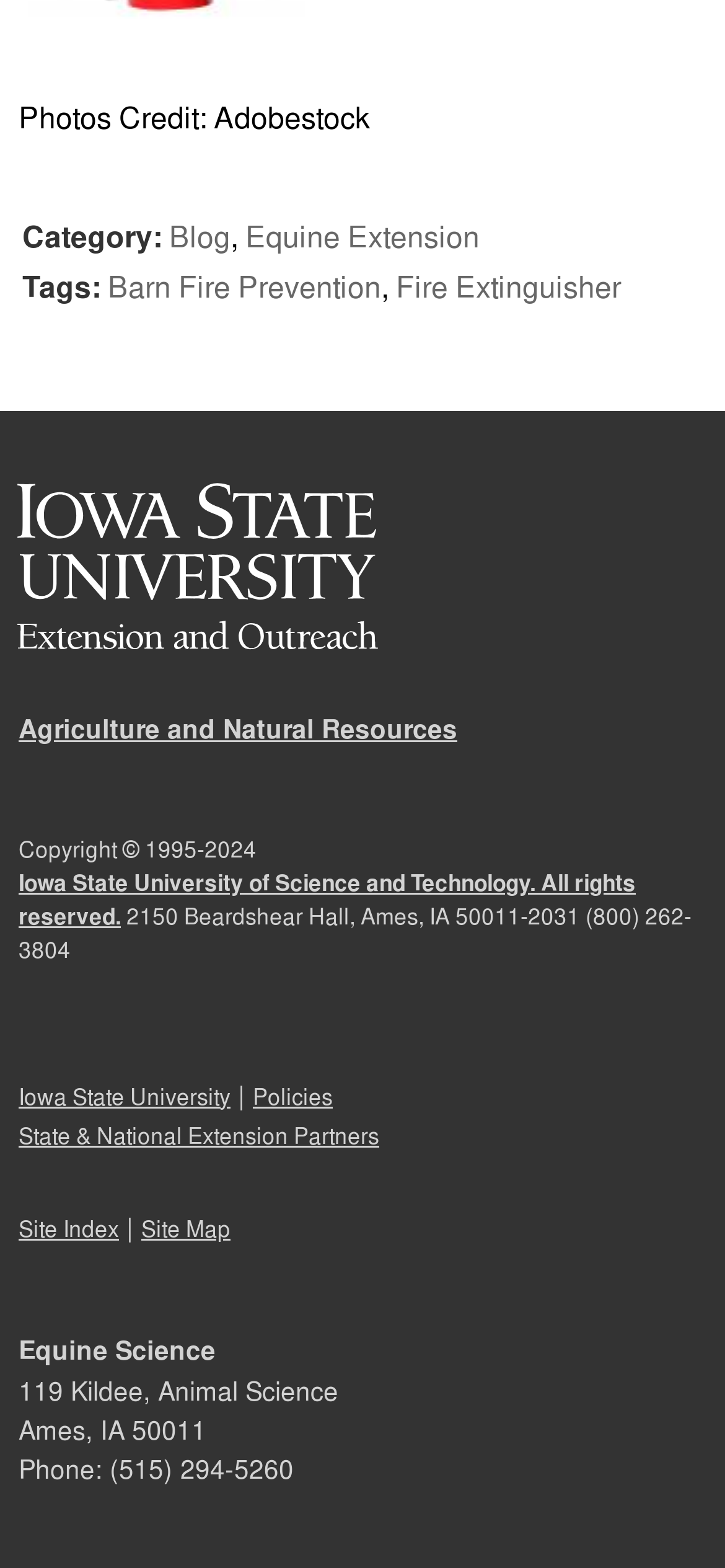Find the bounding box coordinates of the area that needs to be clicked in order to achieve the following instruction: "Click on the 'Iowa State University' link". The coordinates should be specified as four float numbers between 0 and 1, i.e., [left, top, right, bottom].

[0.026, 0.689, 0.318, 0.709]